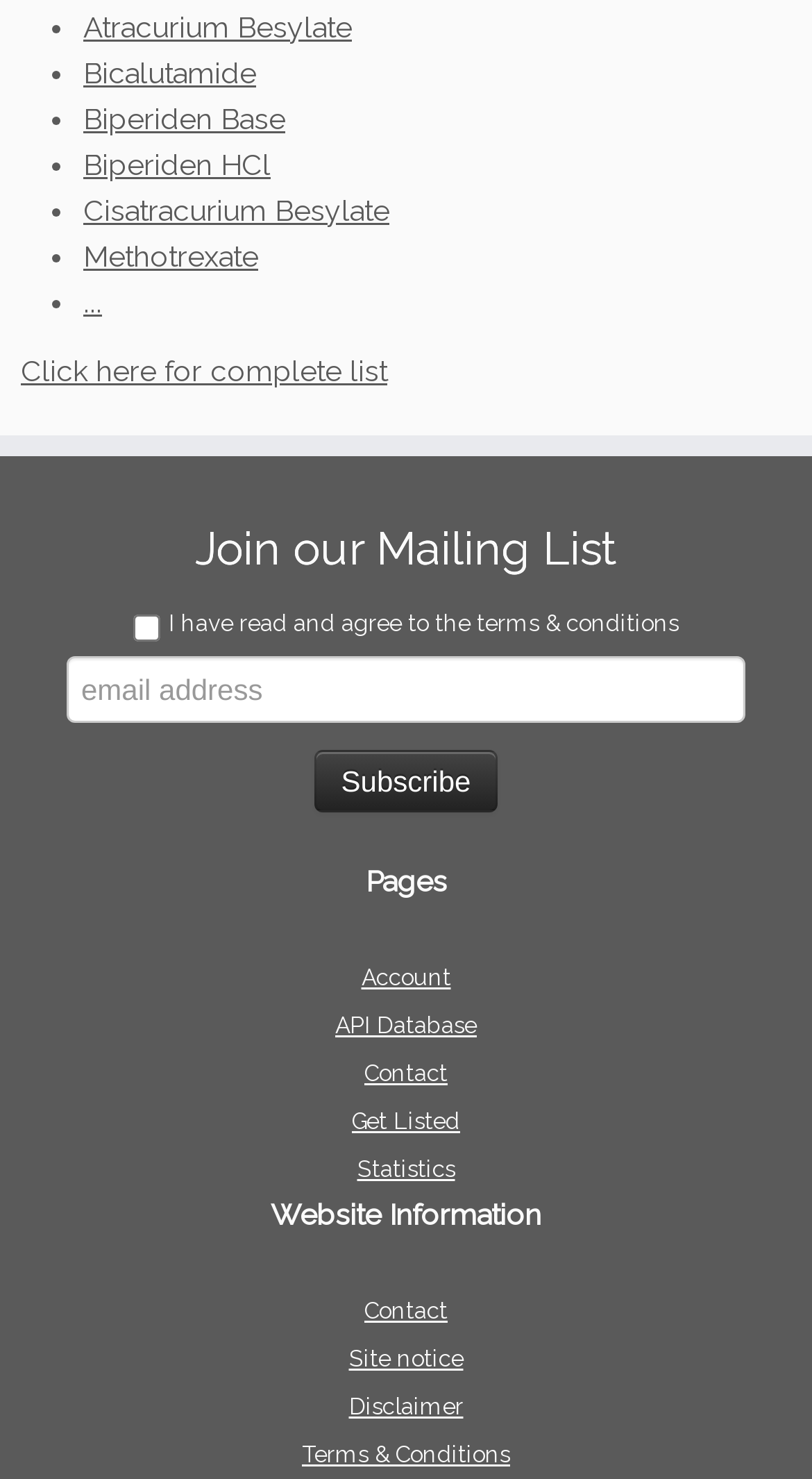Determine the bounding box coordinates of the clickable element to achieve the following action: 'Click on API Database'. Provide the coordinates as four float values between 0 and 1, formatted as [left, top, right, bottom].

[0.413, 0.684, 0.587, 0.703]